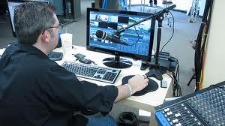Please analyze the image and give a detailed answer to the question:
Is the workspace filled with equipment?

The caption describes the workspace as being 'filled with various equipment', which implies that the environment is a professional setting dedicated to media production, possibly for broadcasting or live streaming events.